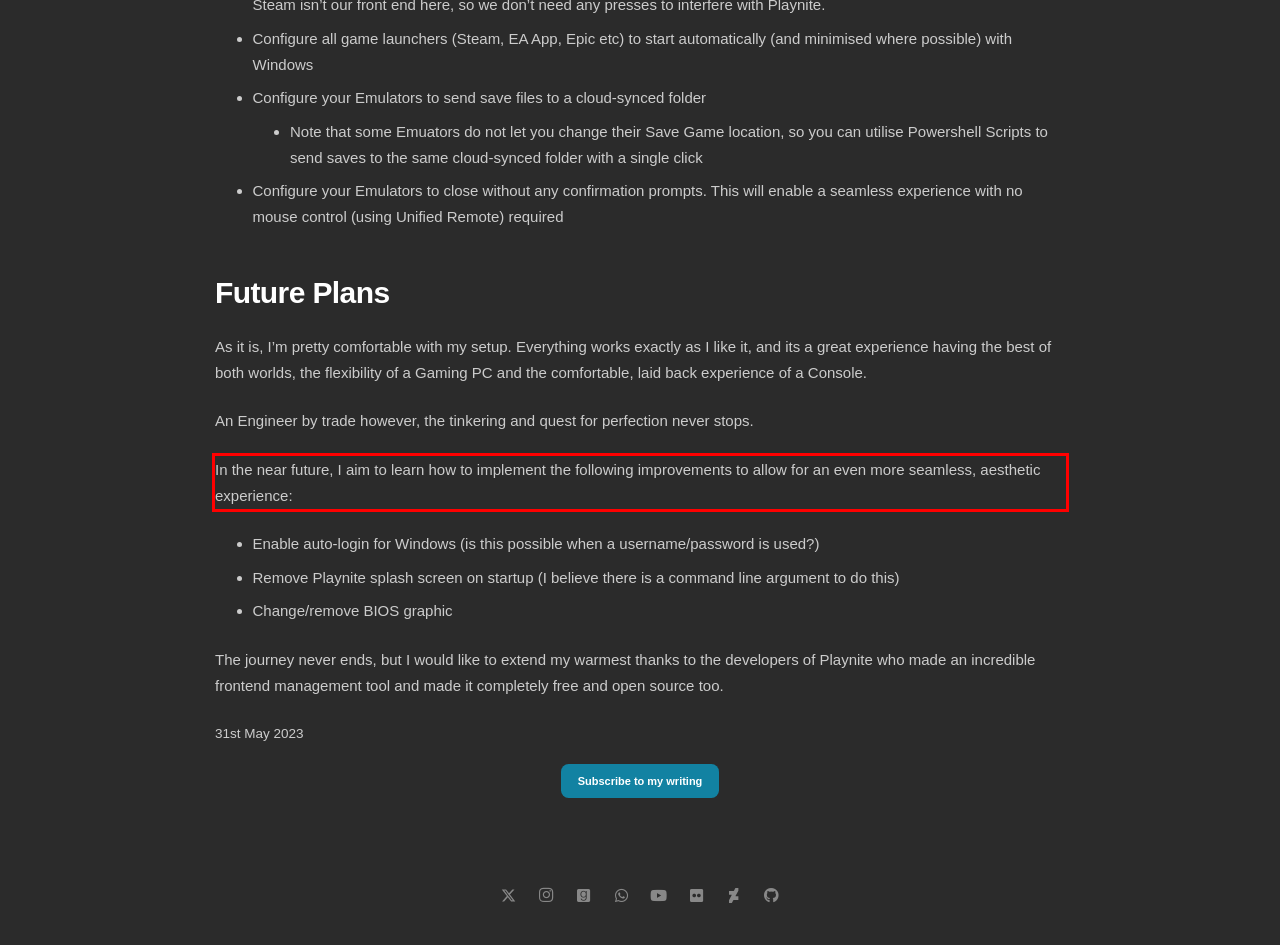From the screenshot of the webpage, locate the red bounding box and extract the text contained within that area.

In the near future, I aim to learn how to implement the following improvements to allow for an even more seamless, aesthetic experience: